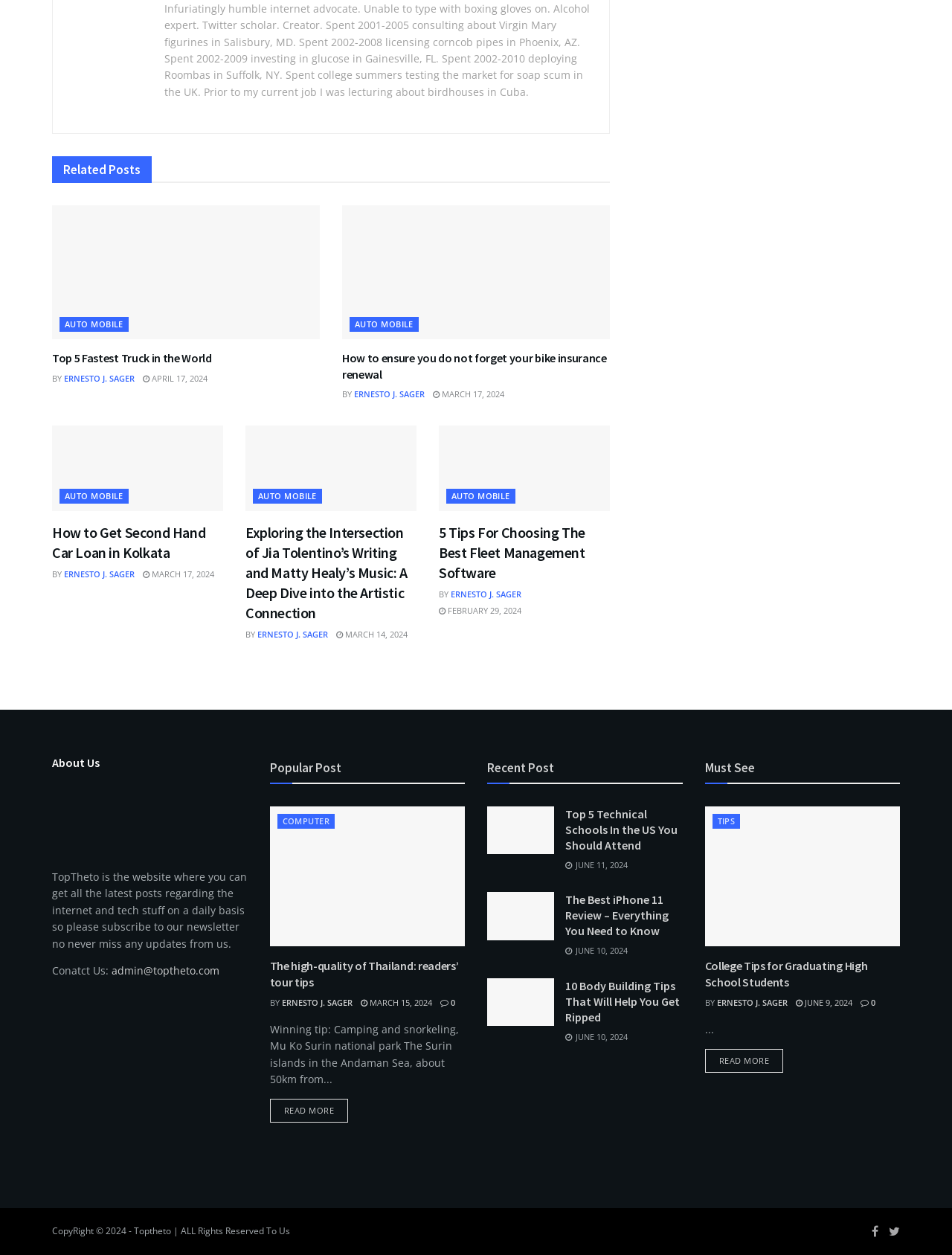Locate the bounding box coordinates of the element that should be clicked to fulfill the instruction: "View the post with ID #5405".

None